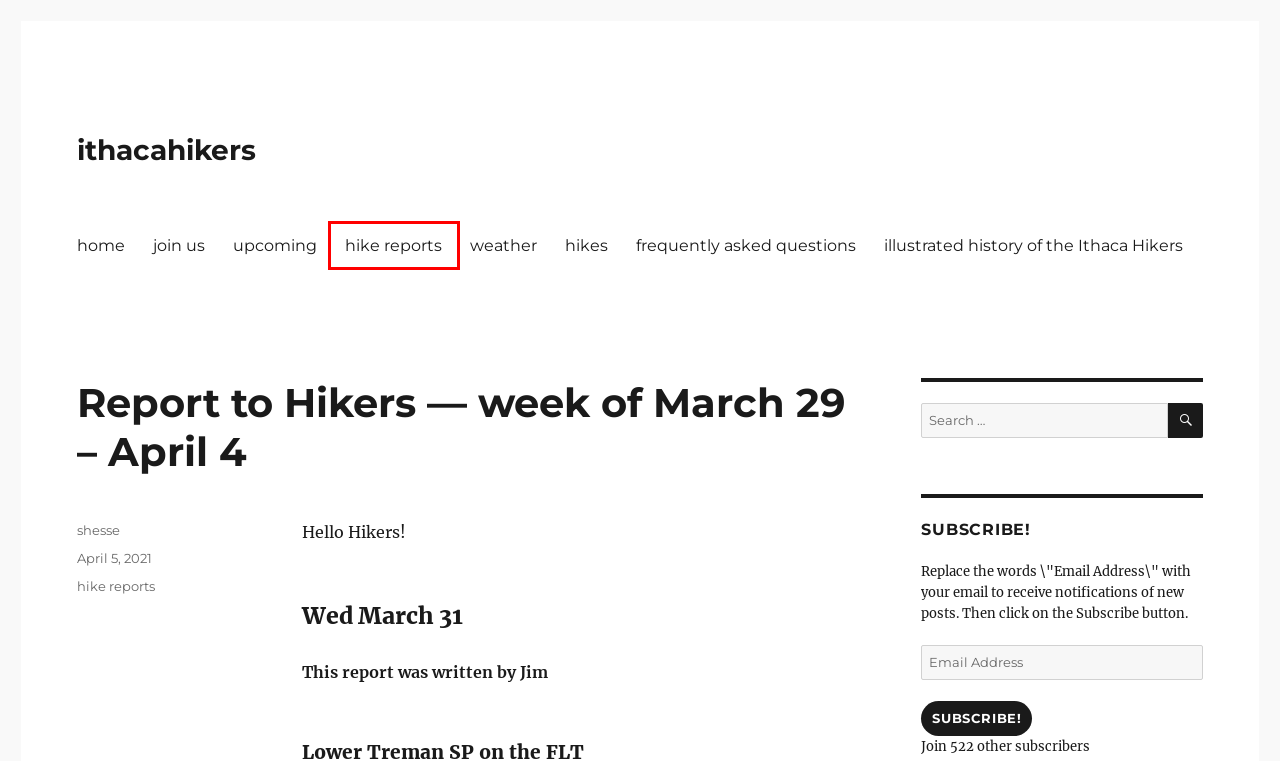View the screenshot of the webpage containing a red bounding box around a UI element. Select the most fitting webpage description for the new page shown after the element in the red bounding box is clicked. Here are the candidates:
A. join us – ithacahikers
B. upcoming – ithacahikers
C. hikes – ithacahikers
D. ithacahikers
E. illustrated history of the Ithaca Hikers – ithacahikers
F. home – ithacahikers
G. weather – ithacahikers
H. hike reports – ithacahikers

H